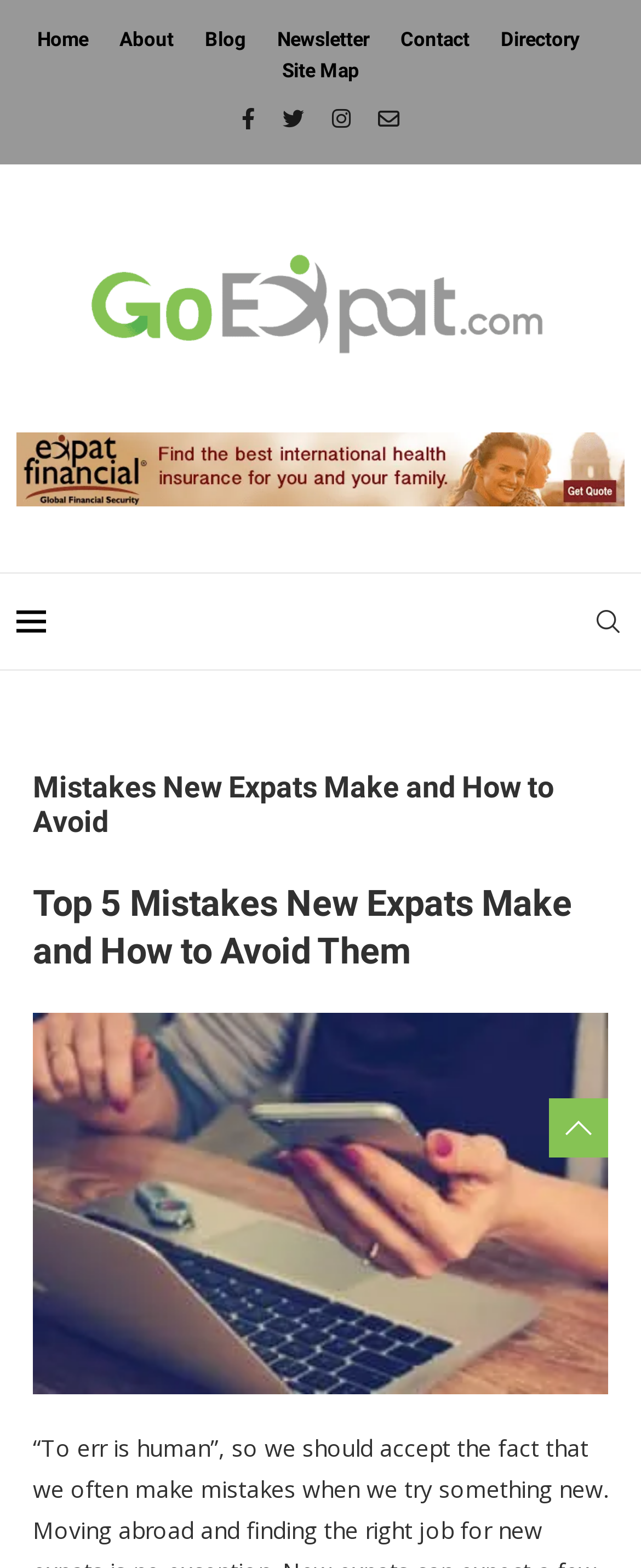Identify the bounding box for the described UI element. Provide the coordinates in (top-left x, top-left y, bottom-right x, bottom-right y) format with values ranging from 0 to 1: Blog

[0.319, 0.016, 0.383, 0.036]